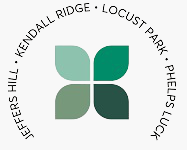Offer an in-depth caption for the image presented.

The image features the logo of the Long Reach Community Association, which includes a stylized representation of four overlapping leaves in varying shades of green. Surrounding the logo are the names of neighborhoods within the Long Reach area: Jeffers Hill, Kendall Ridge, Locust Park, and Phelps Luck. This emblematic design symbolizes community, growth, and unity among the different locales that make up the Long Reach Village, reflecting the association's commitment to serving the community since its founding in 1971.